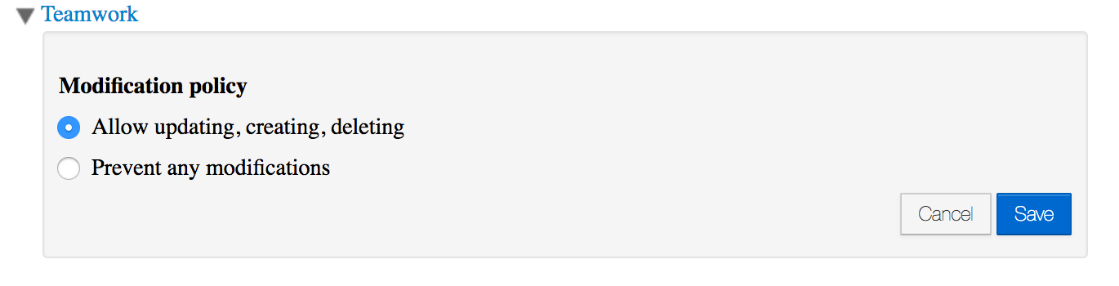Illustrate the image with a detailed caption.

The image displays a user interface element from the Yoxel application, specifically within the "Teamwork" integration settings. It showcases two distinct options for the "Modification policy" related to task synchronization. The first option, "Allow updating, creating, deleting," is selected, indicating that the user will permit comprehensive modifications to tasks. The second option, "Prevent any modifications," is also available but unselected. This setup allows users to customize how they want Yoxel to manage their tasks while syncing with Teamwork. A "Save" button is prominently located next to a "Cancel" option, enabling users to confirm or discard their changes quickly. The interface is straightforward, designed to facilitate easy interaction for users managing task sync rules.